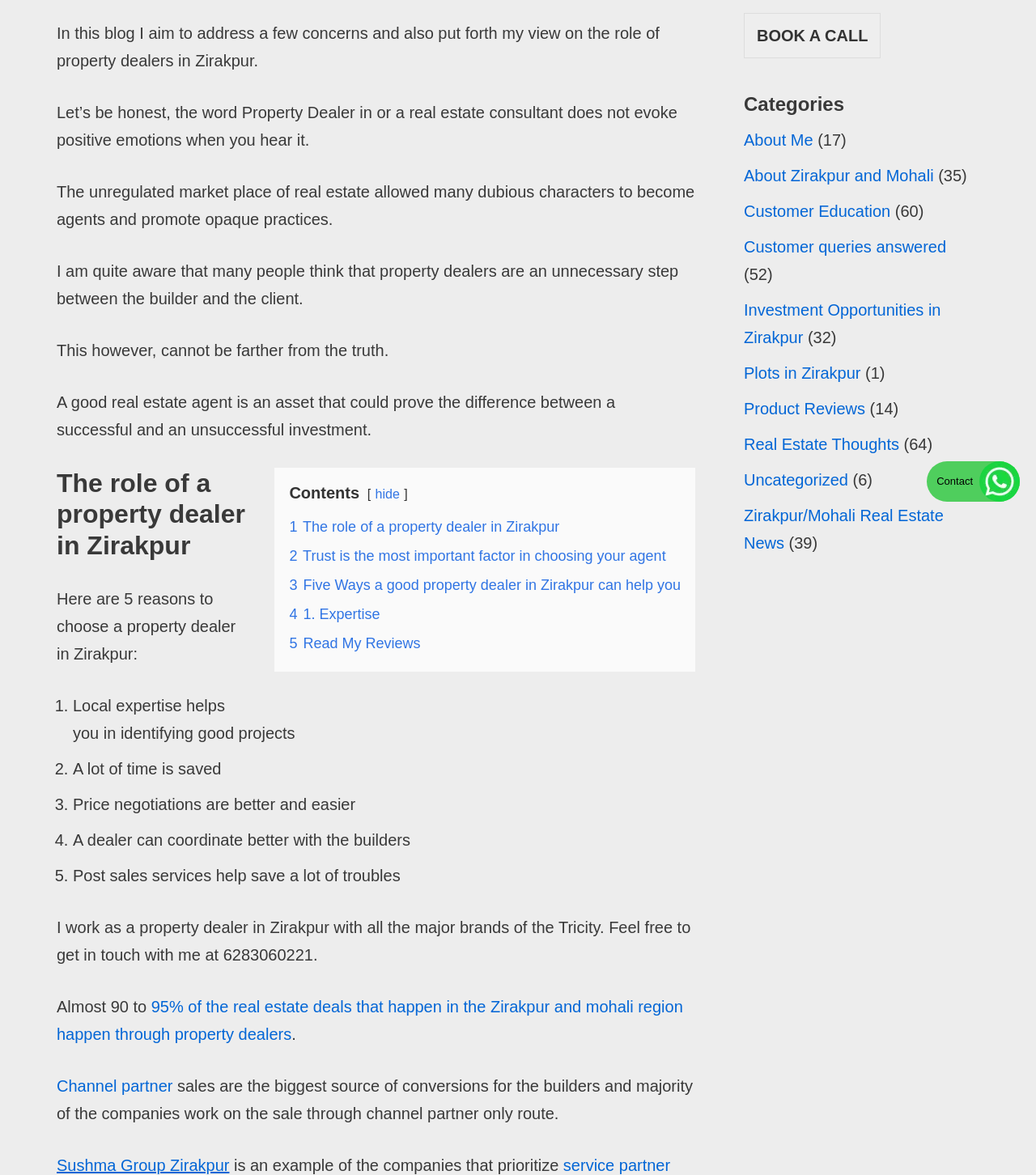Identify the bounding box coordinates for the UI element described as follows: BOOK A CALL. Use the format (top-left x, top-left y, bottom-right x, bottom-right y) and ensure all values are floating point numbers between 0 and 1.

[0.718, 0.011, 0.85, 0.05]